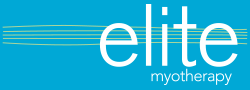What is the font size of 'elite' compared to 'myotherapy'?
Based on the image, give a one-word or short phrase answer.

larger